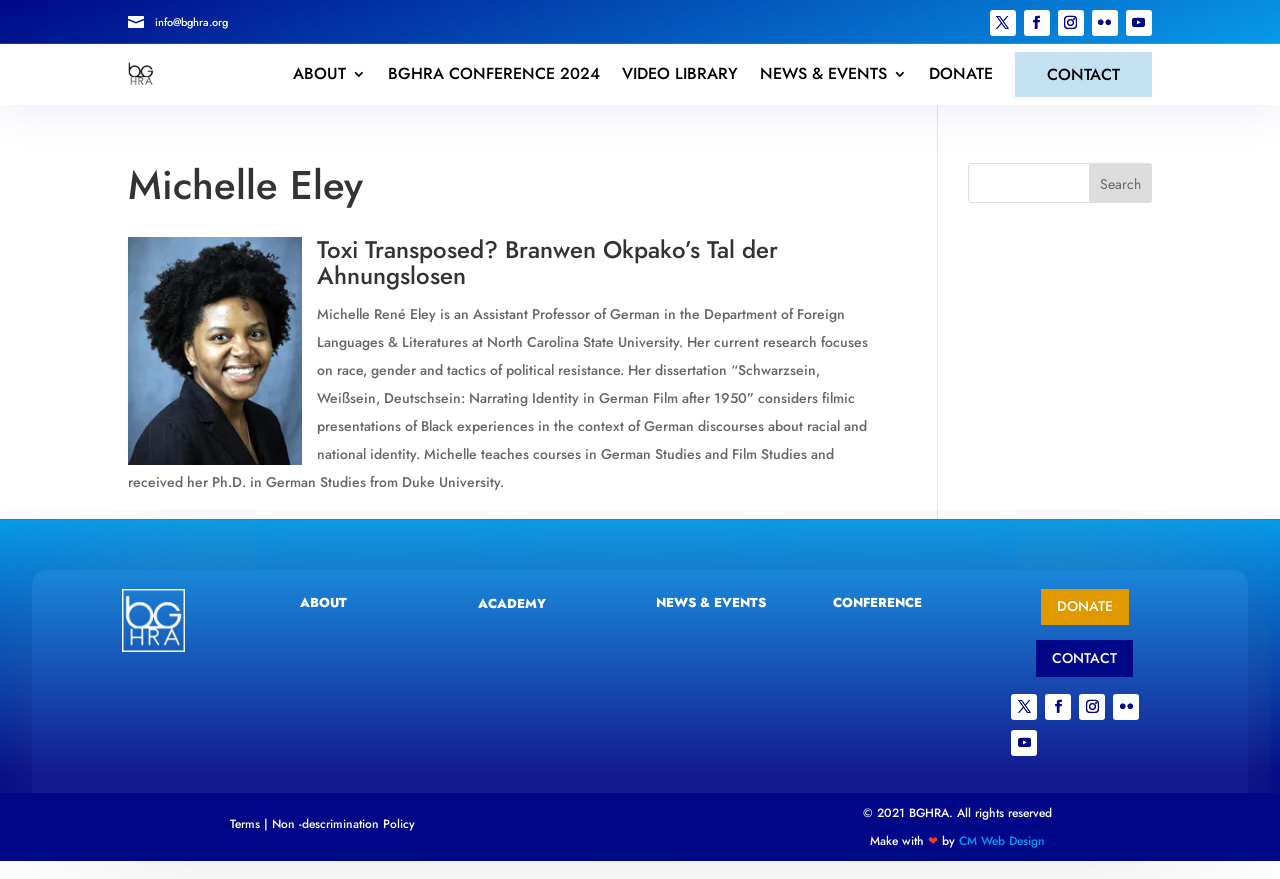Locate the bounding box coordinates of the segment that needs to be clicked to meet this instruction: "Contact BGHRA".

[0.793, 0.059, 0.9, 0.11]